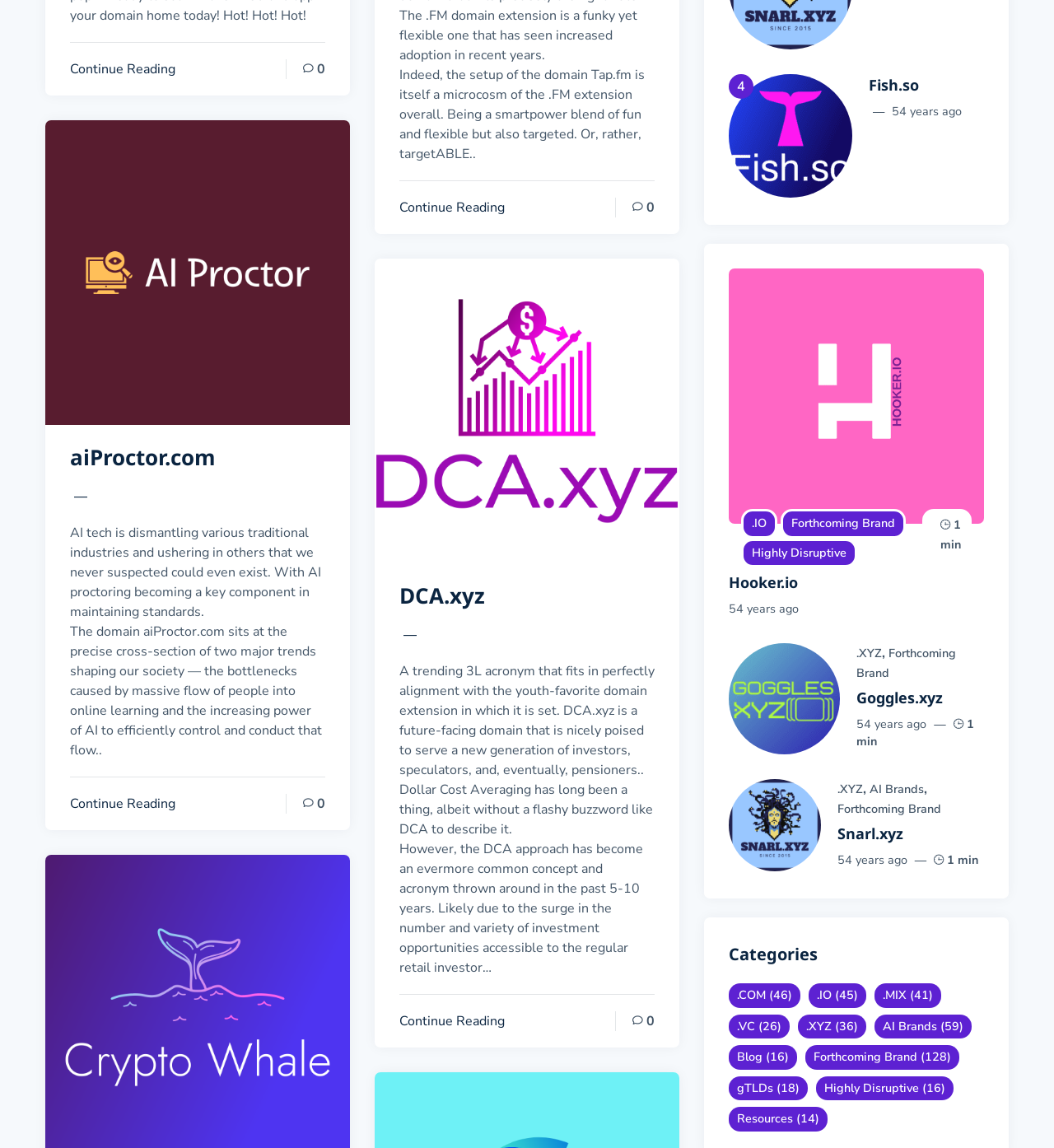Determine the bounding box of the UI component based on this description: "gTLDs (18)". The bounding box coordinates should be four float values between 0 and 1, i.e., [left, top, right, bottom].

[0.691, 0.937, 0.766, 0.959]